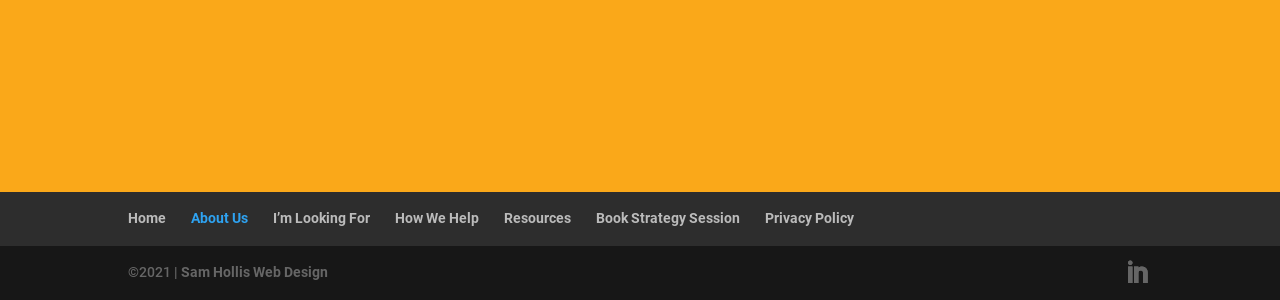What is the social media platform linked?
Using the image provided, answer with just one word or phrase.

LinkedIn